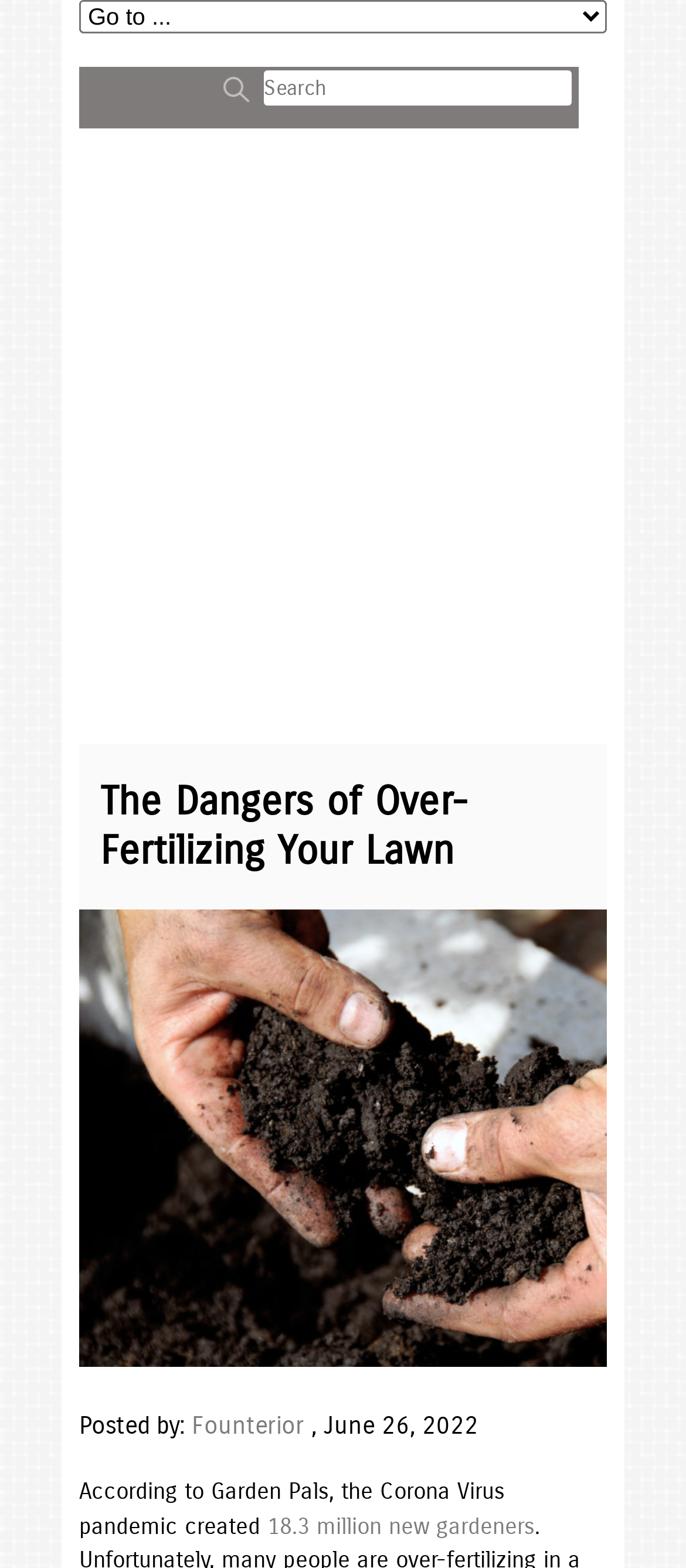What is the topic of the article?
Please give a detailed and elaborate answer to the question.

Based on the webpage content, the topic of the article is about the dangers of over-fertilizing lawns, as indicated by the header 'The Dangers of Over-Fertilizing Your Lawn' and the subsequent text.